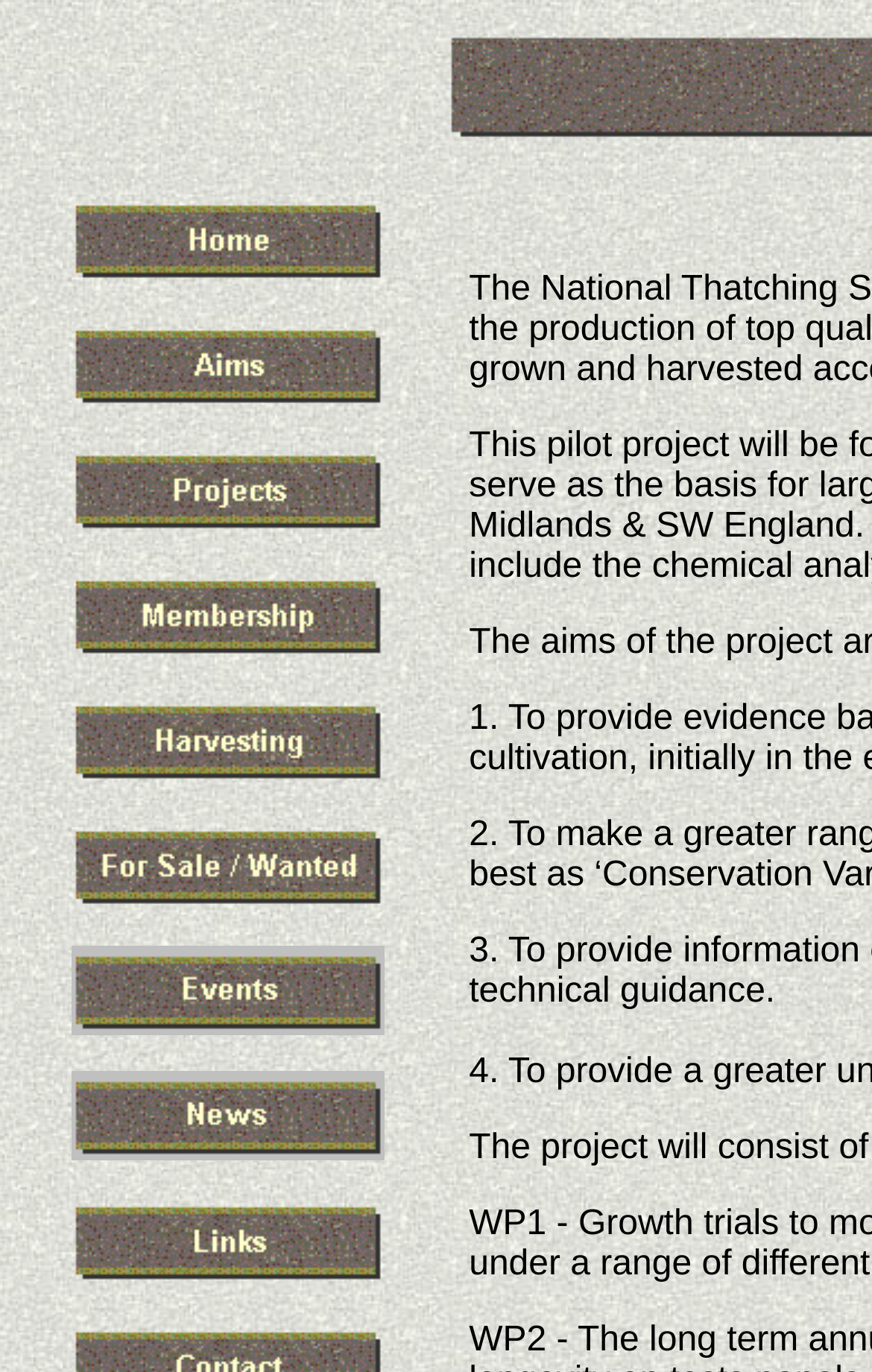Summarize the webpage with intricate details.

The webpage appears to be a project showcase for the National Thatching Straw Growers Association. At the top-left corner, there is a series of 9 identical links, each accompanied by an image, arranged vertically in a column. These links and images take up a significant portion of the left side of the page. The images are likely icons or logos, as they are all identical in size and position relative to their corresponding links. The links themselves do not have any descriptive text, but they may be clickable buttons or navigation elements.